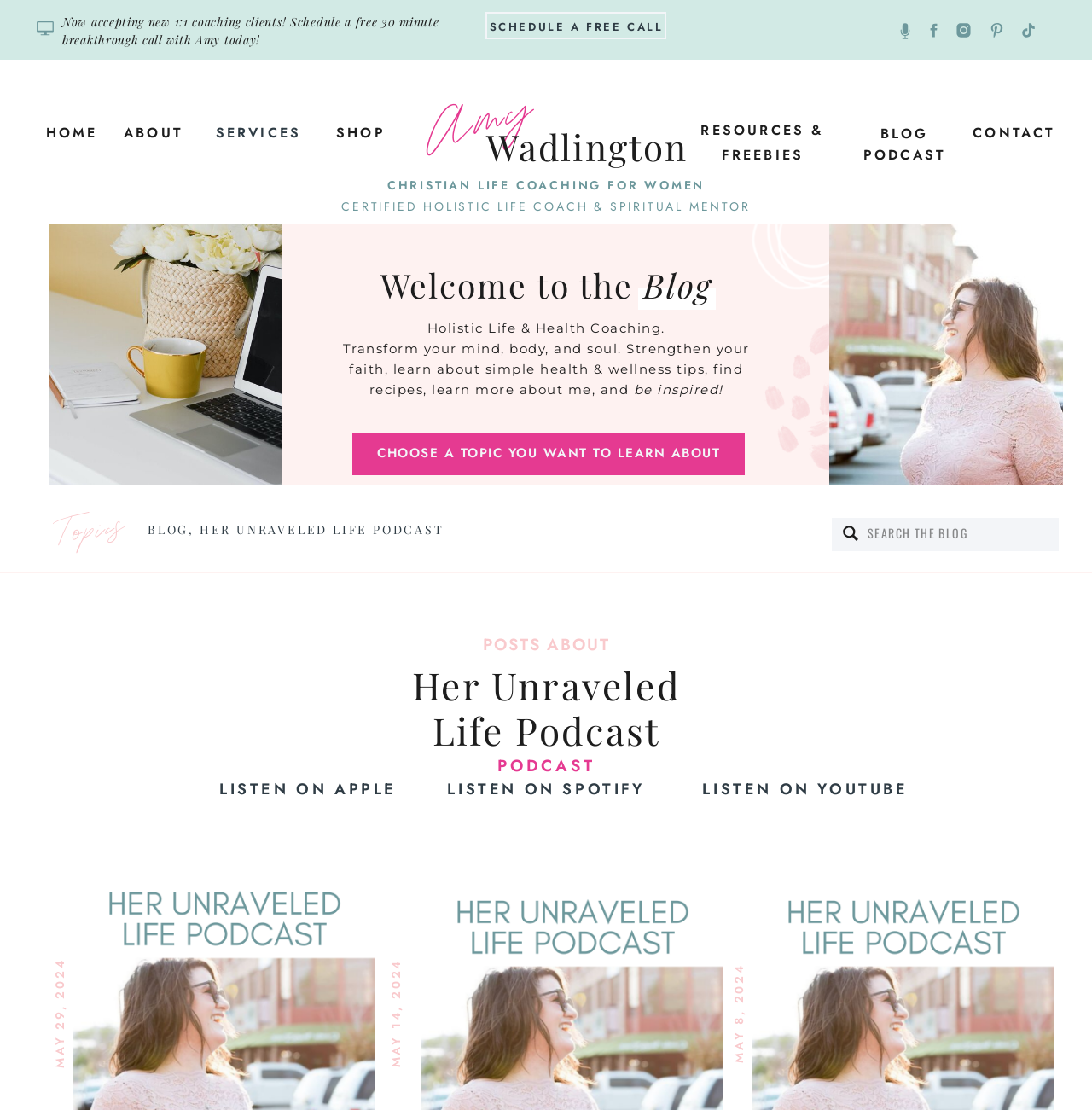Describe every aspect of the webpage comprehensively.

This webpage is about "Her Unraveled Life," a podcast that combines holistic health, Christian faith, and real-life stories. At the top of the page, there are five social media links, each accompanied by an image, aligned horizontally and centered. Below these links, there is a call-to-action button "SCHEDULE A FREE CALL" with a brief description "Now accepting new 1:1 coaching clients! Schedule a free 30 minute breakthrough call with Amy today!" accompanied by a small image.

The main navigation menu is located below, with links to "HOME", "ABOUT", "SERVICES", "RESOURCES & FREEBIES", "BLOG", "SHOP", "CONTACT", and "PODCAST", each with a corresponding text label. These links are arranged horizontally and spaced evenly.

The page is divided into several sections. The first section features a heading "Amy Wadlington" with a subtitle "CHRISTIAN LIFE COACHING FOR WOMEN CERTIFIED HOLISTIC LIFE COACH & SPIRITUAL MENTOR". Below this, there is a brief introduction to holistic life and health coaching, followed by a call-to-action to "Transform your mind, body, and soul."

The next section is dedicated to the blog, with a heading "Welcome to the Blog" and a search bar with a placeholder text "Search for:". There are also links to "BLOG" and "HER UNRAVELED LIFE PODCAST" above the search bar.

The "Her Unraveled Life Podcast" section features a heading and three links to listen to the podcast on Apple, Spotify, and YouTube. Below this, there is a section with a heading "POSTS ABOUT" and another heading "PODCAST".

Throughout the page, there are several images, including a small icon next to the "SCHEDULE A FREE CALL" button, an image in the "RESOURCES & FREEBIES" section, and an image in the search bar section.